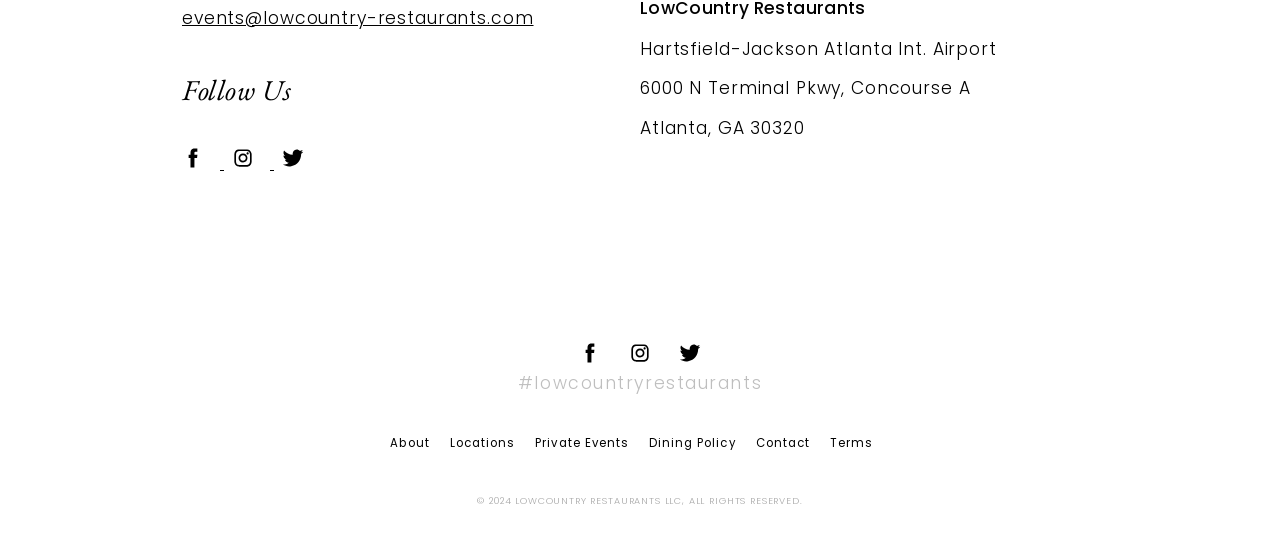Find the bounding box coordinates of the element to click in order to complete this instruction: "View About page". The bounding box coordinates must be four float numbers between 0 and 1, denoted as [left, top, right, bottom].

[0.305, 0.811, 0.336, 0.84]